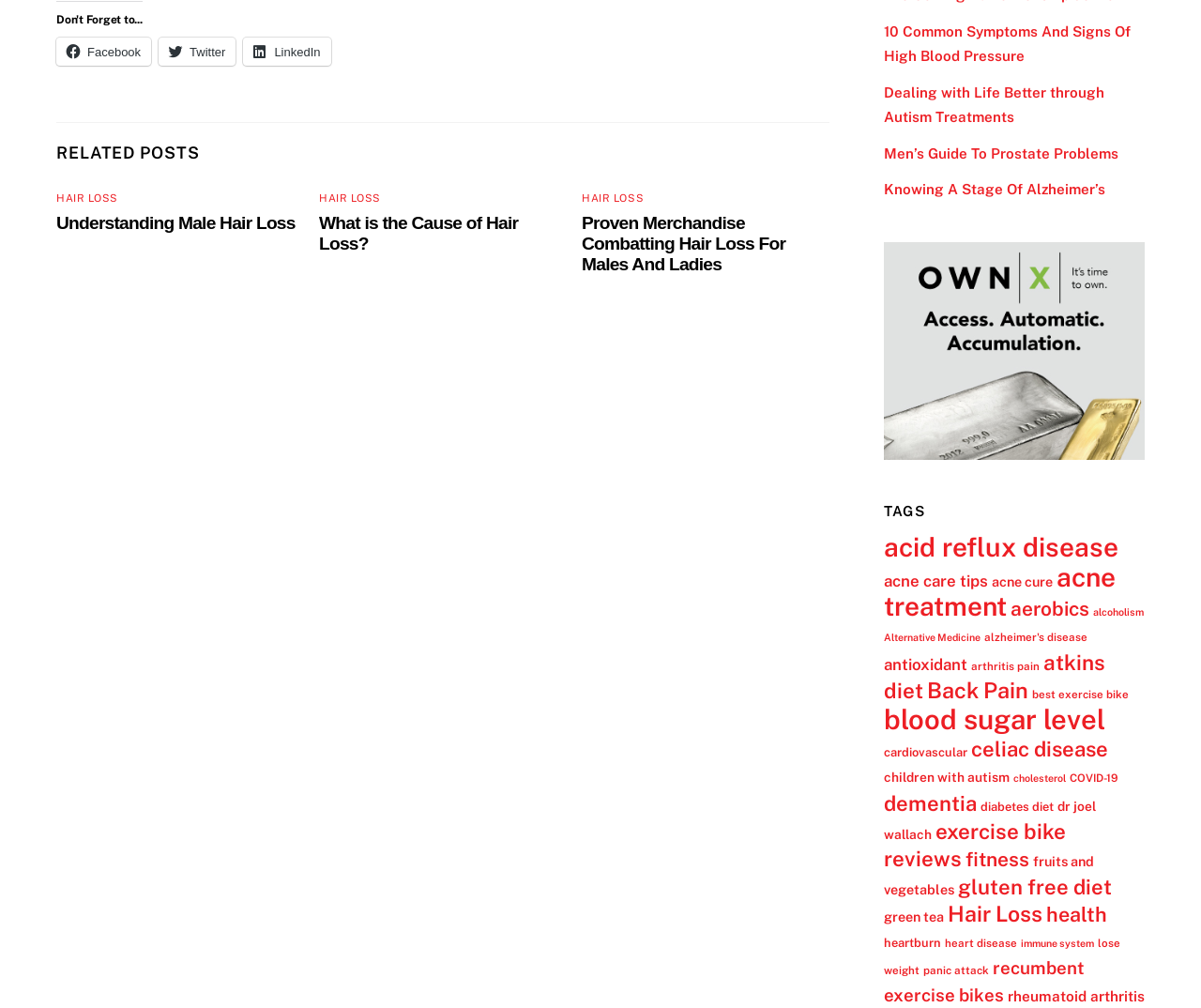What is the topic of the webpage?
Give a single word or phrase answer based on the content of the image.

Health